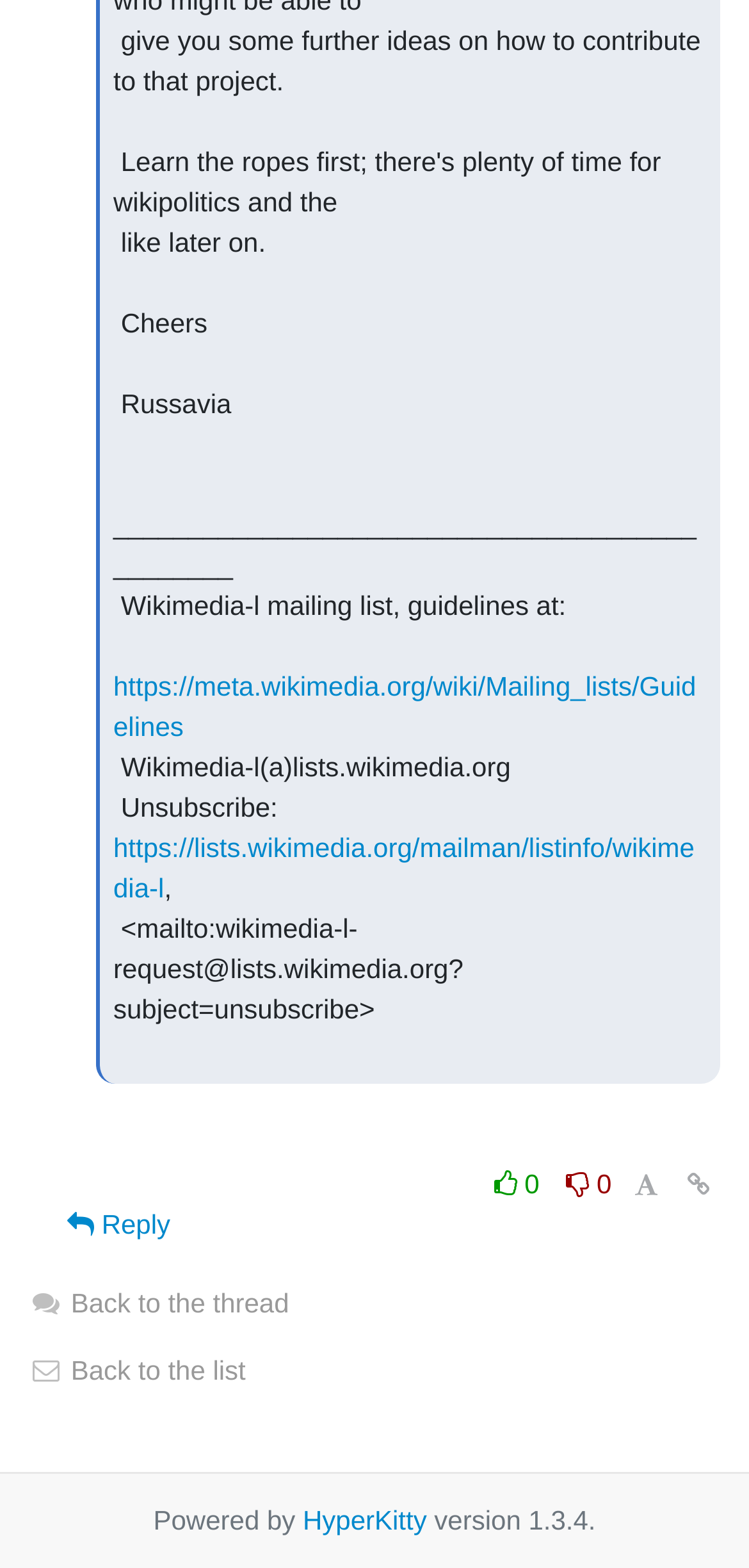Given the description of a UI element: "Back to the thread", identify the bounding box coordinates of the matching element in the webpage screenshot.

[0.038, 0.821, 0.386, 0.841]